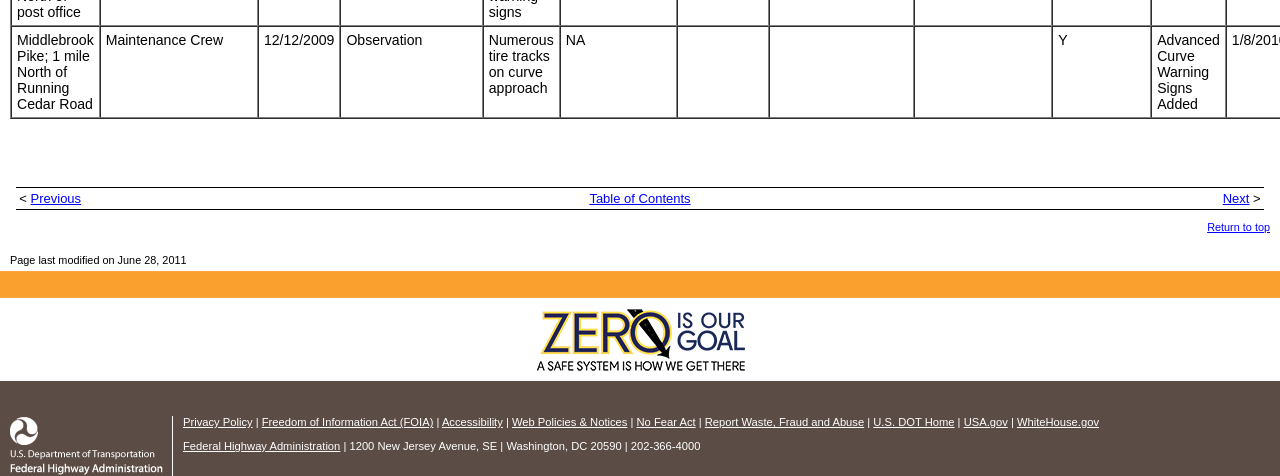Determine the bounding box coordinates of the clickable region to follow the instruction: "Click on 'Return to top'".

[0.943, 0.465, 0.992, 0.49]